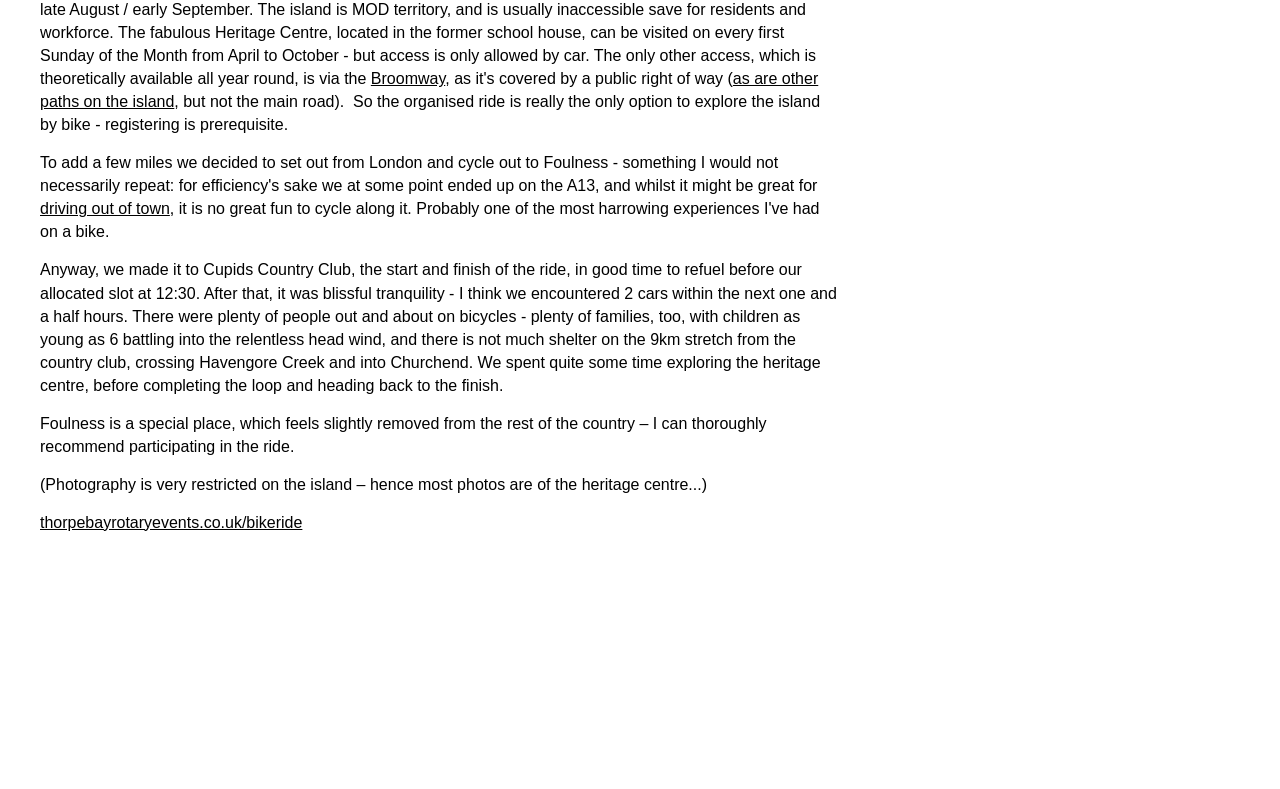What is the name of the island mentioned?
Ensure your answer is thorough and detailed.

The name of the island is mentioned in the text as 'Foulness', which is described as a special place that feels slightly removed from the rest of the country.